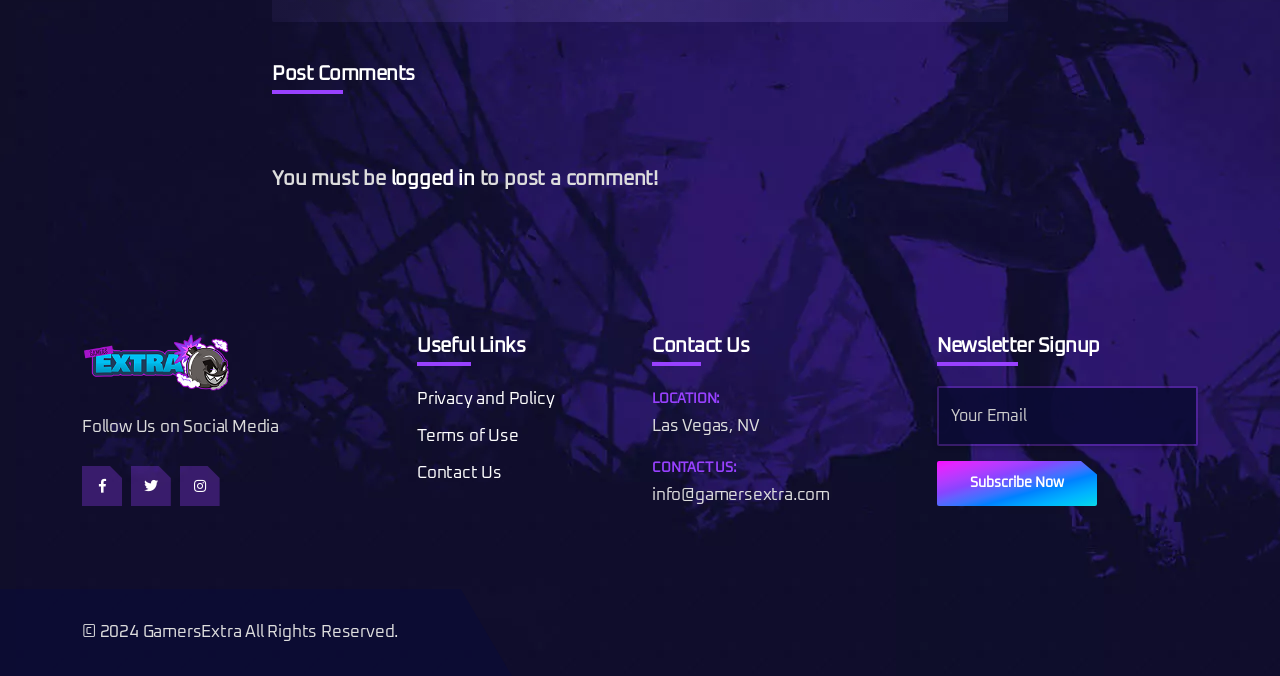Kindly determine the bounding box coordinates for the area that needs to be clicked to execute this instruction: "Click the 'Contact Us' link".

[0.326, 0.688, 0.392, 0.713]